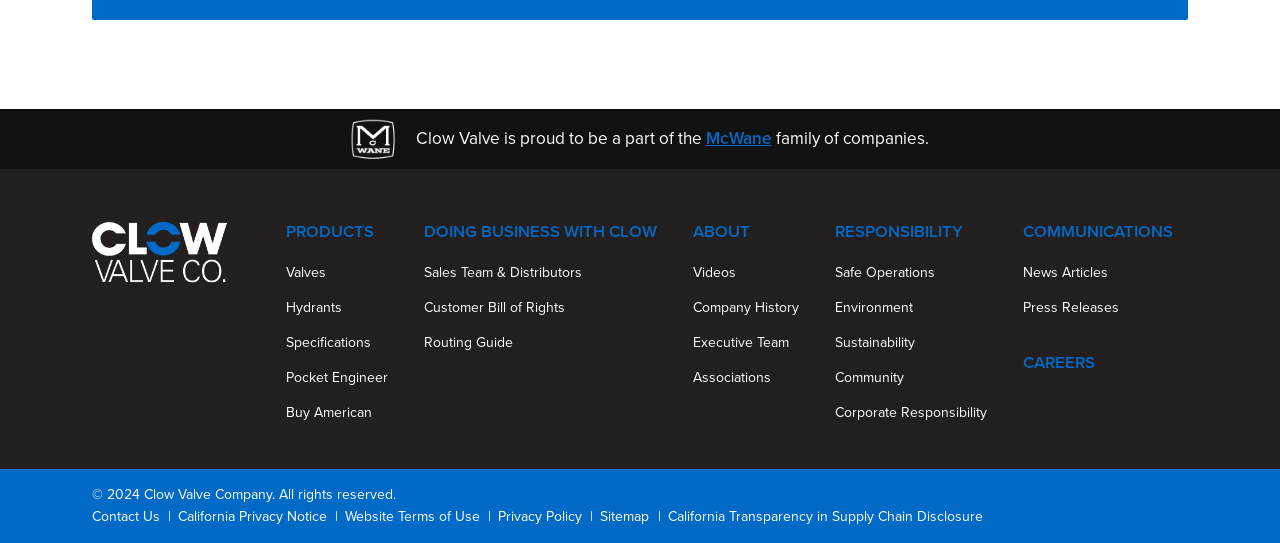Please locate the bounding box coordinates of the region I need to click to follow this instruction: "Learn about Safe Operations".

[0.653, 0.482, 0.731, 0.521]